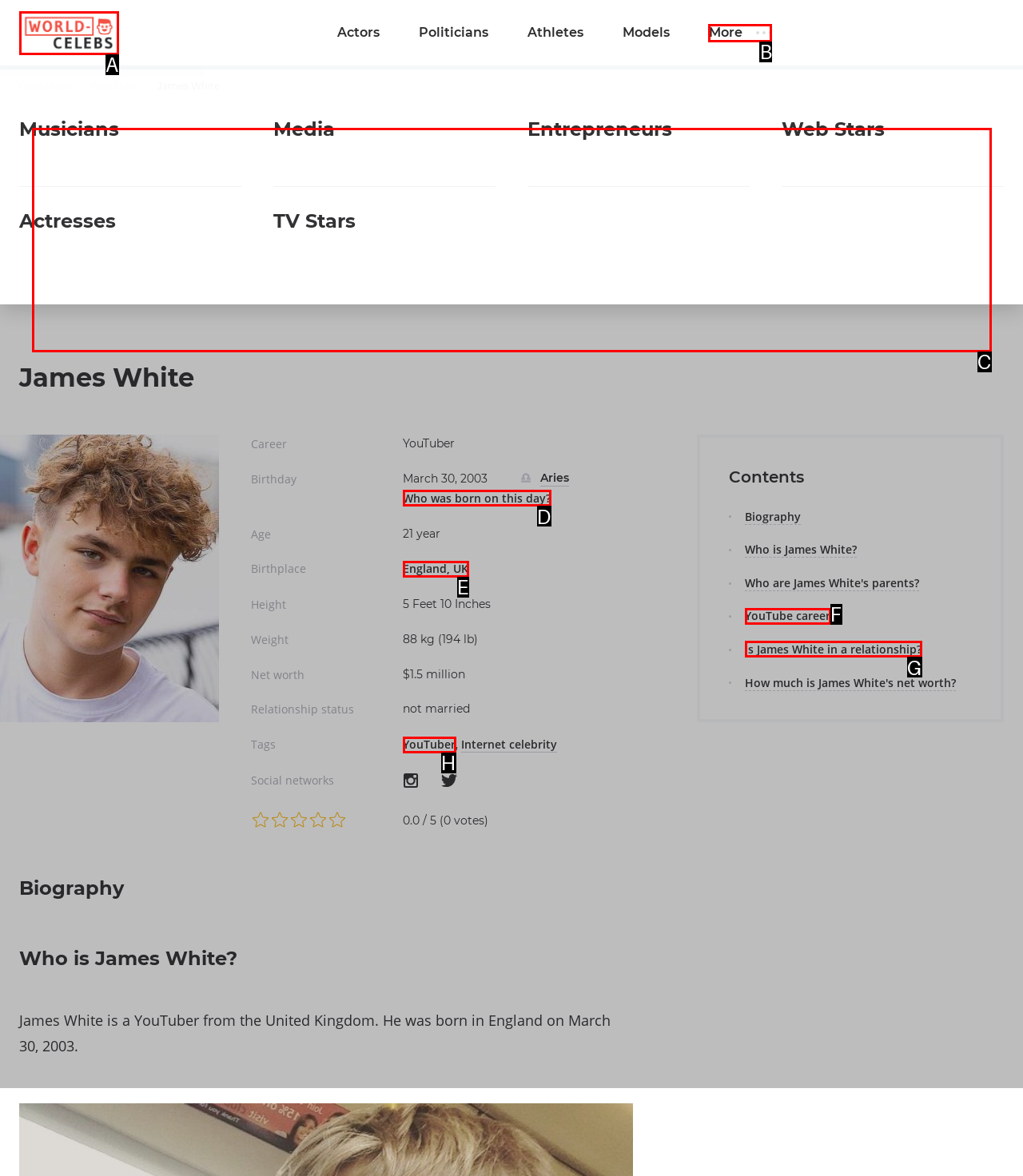Refer to the description: YouTube career and choose the option that best fits. Provide the letter of that option directly from the options.

F